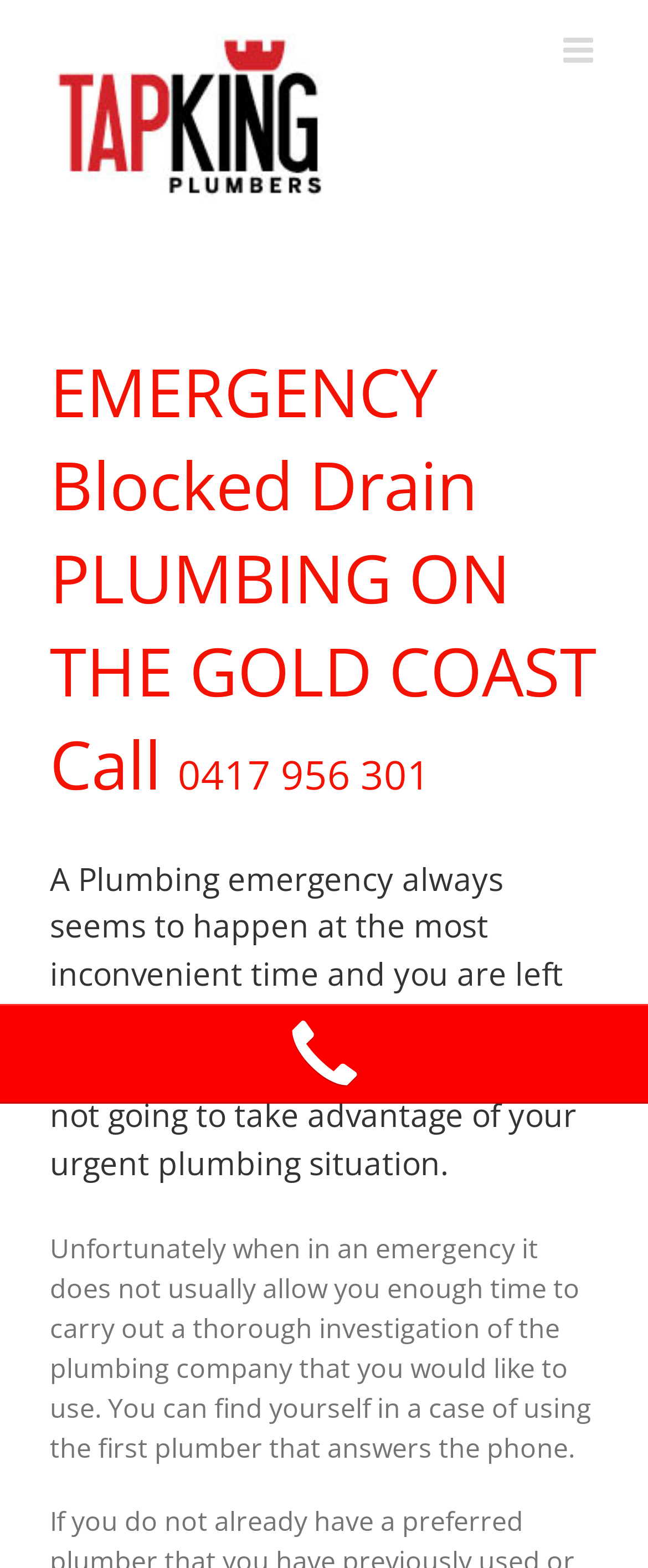Determine the bounding box of the UI component based on this description: "parent_node: Skip to content". The bounding box coordinates should be four float values between 0 and 1, i.e., [left, top, right, bottom].

[0.0, 0.64, 1.0, 0.704]